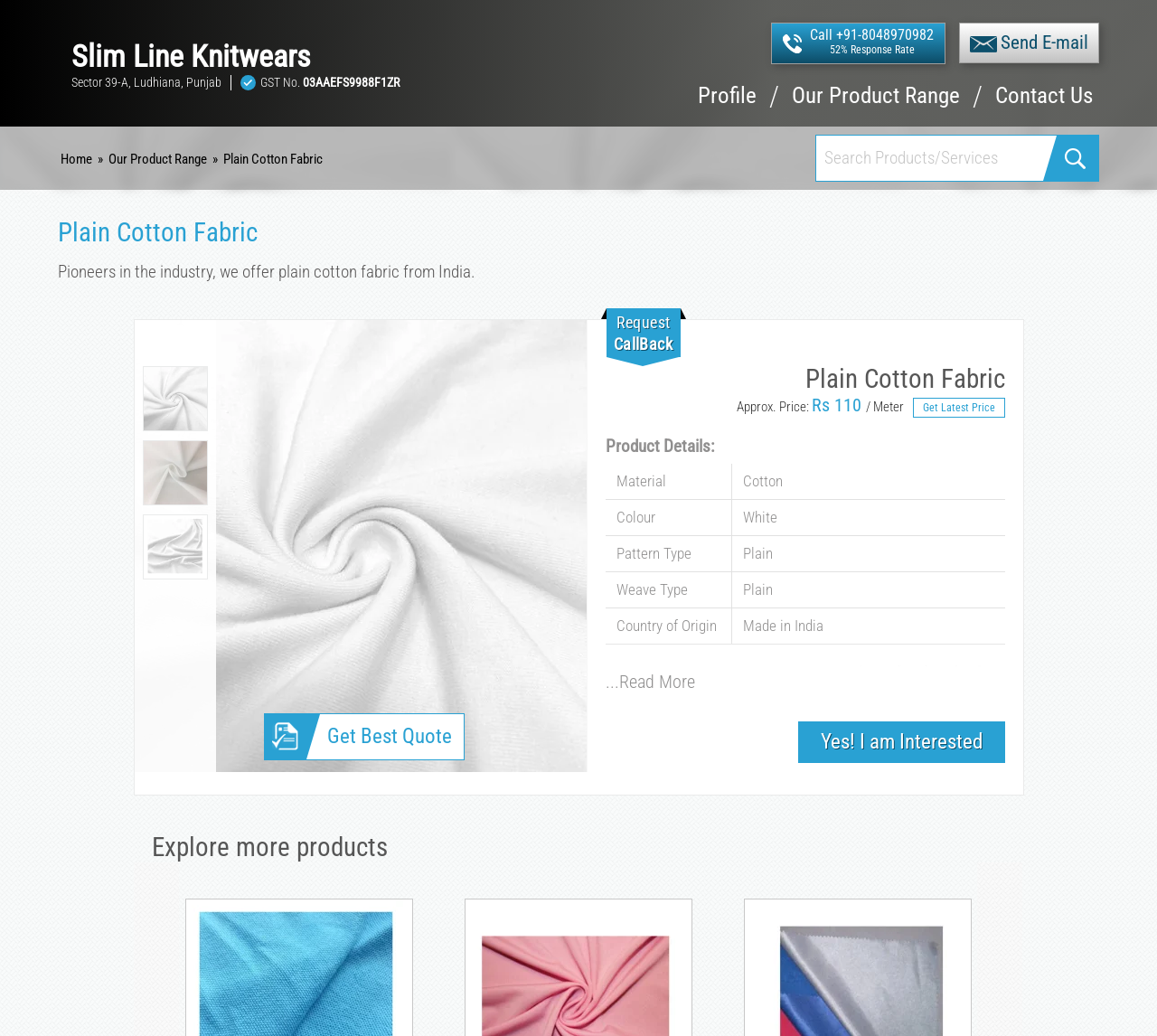Specify the bounding box coordinates of the area to click in order to execute this command: 'Contact the supplier'. The coordinates should consist of four float numbers ranging from 0 to 1, and should be formatted as [left, top, right, bottom].

[0.7, 0.025, 0.807, 0.042]